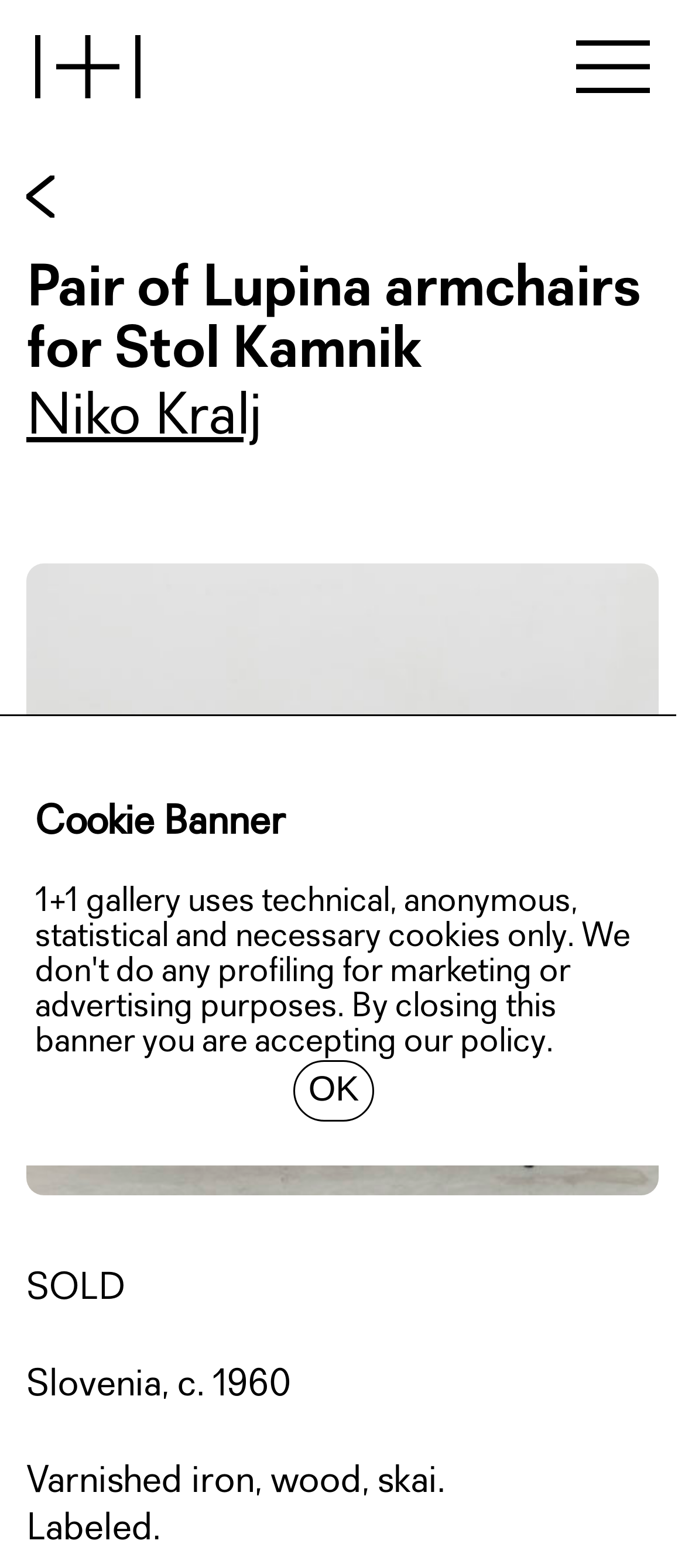Provide a brief response to the question using a single word or phrase: 
What is the name of the designer of the Lupina armchairs?

Niko Kralj